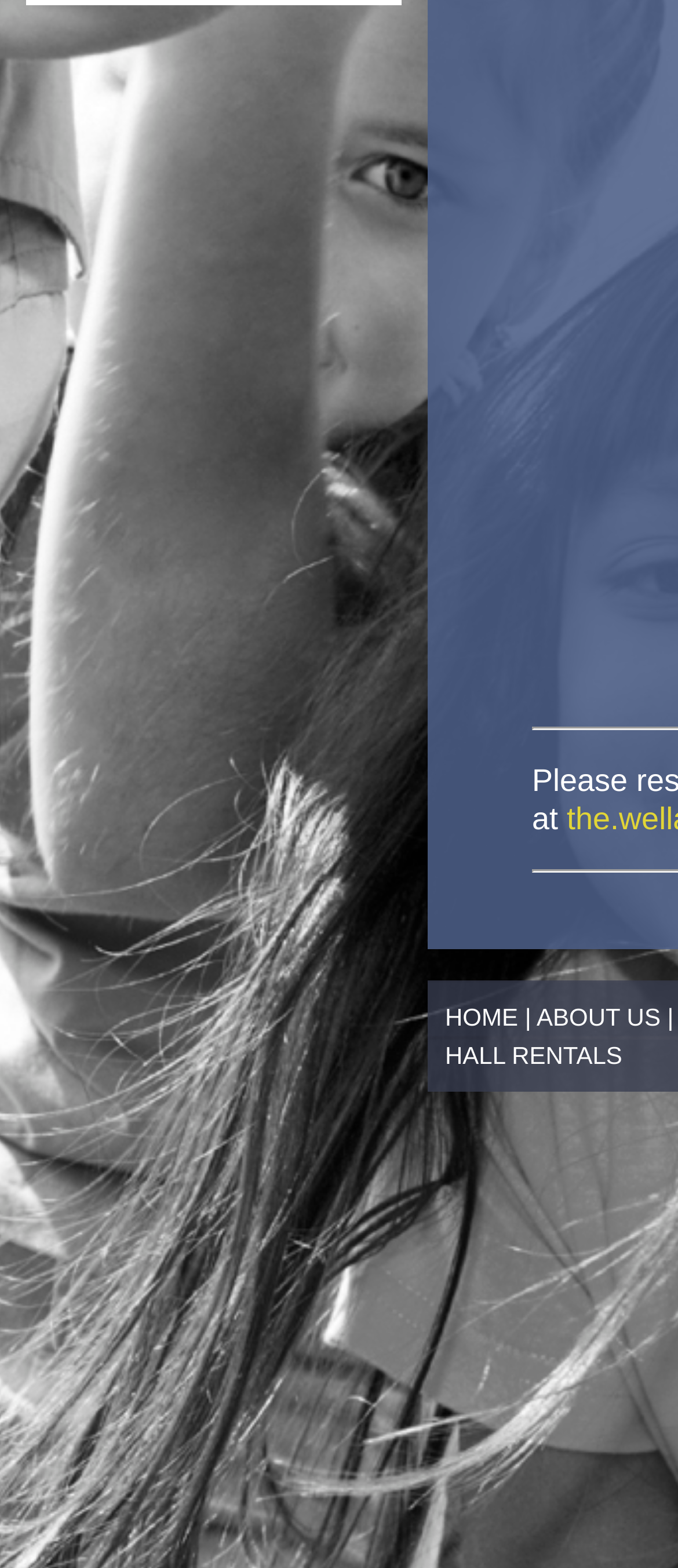Using the description: "HOME", identify the bounding box of the corresponding UI element in the screenshot.

[0.656, 0.64, 0.764, 0.657]